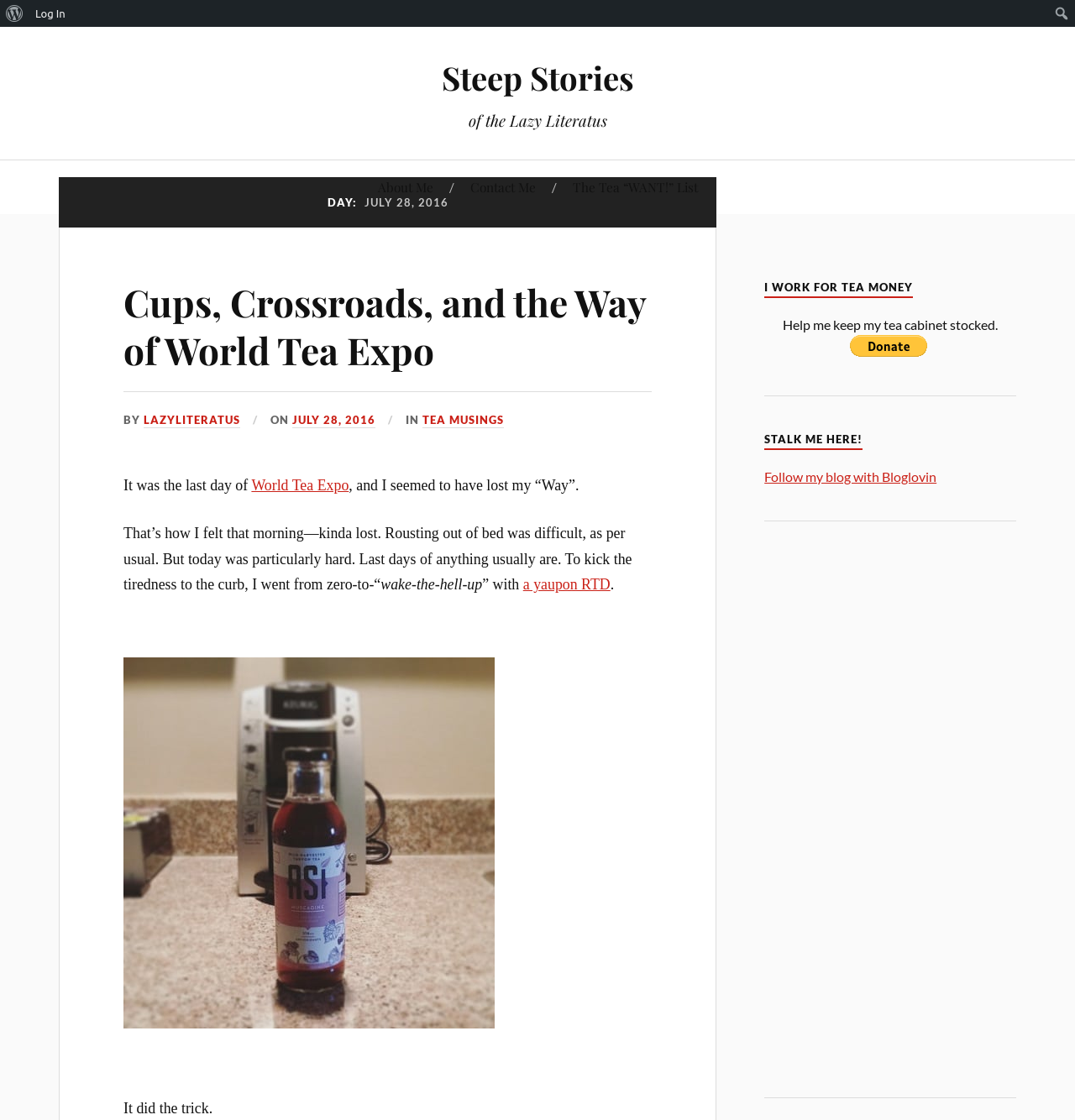Answer the following query concisely with a single word or phrase:
What is the name of the blog?

Steep Stories